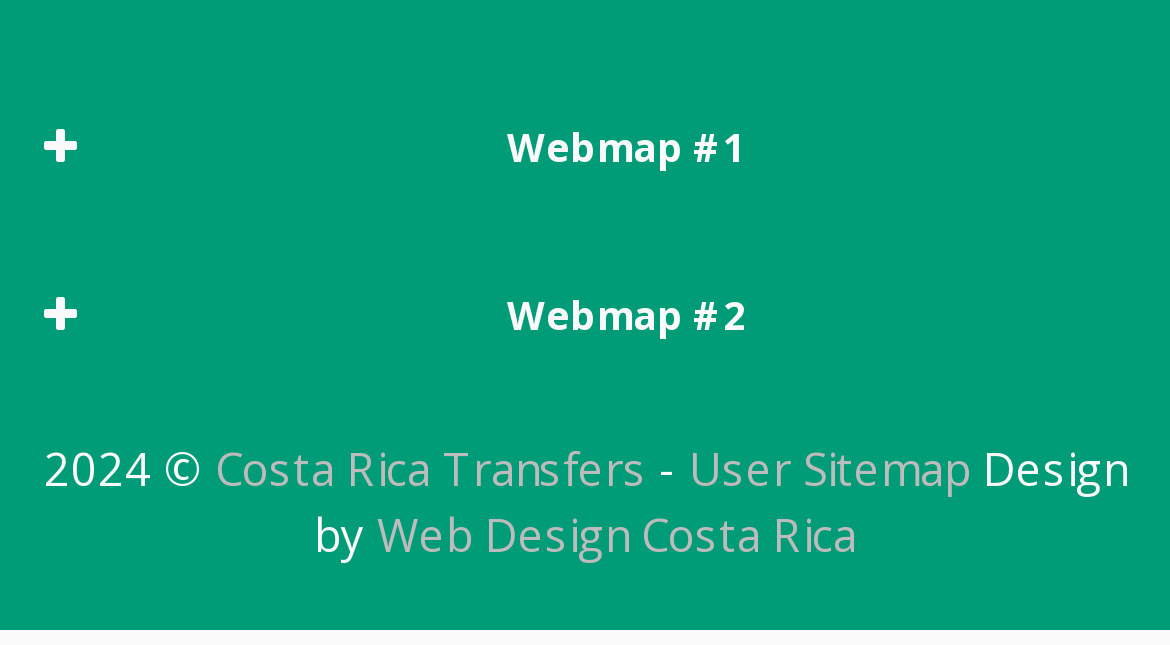Given the element description: "Adventure sports in Costa Rica", predict the bounding box coordinates of the UI element it refers to, using four float numbers between 0 and 1, i.e., [left, top, right, bottom].

[0.285, 0.515, 0.831, 0.608]